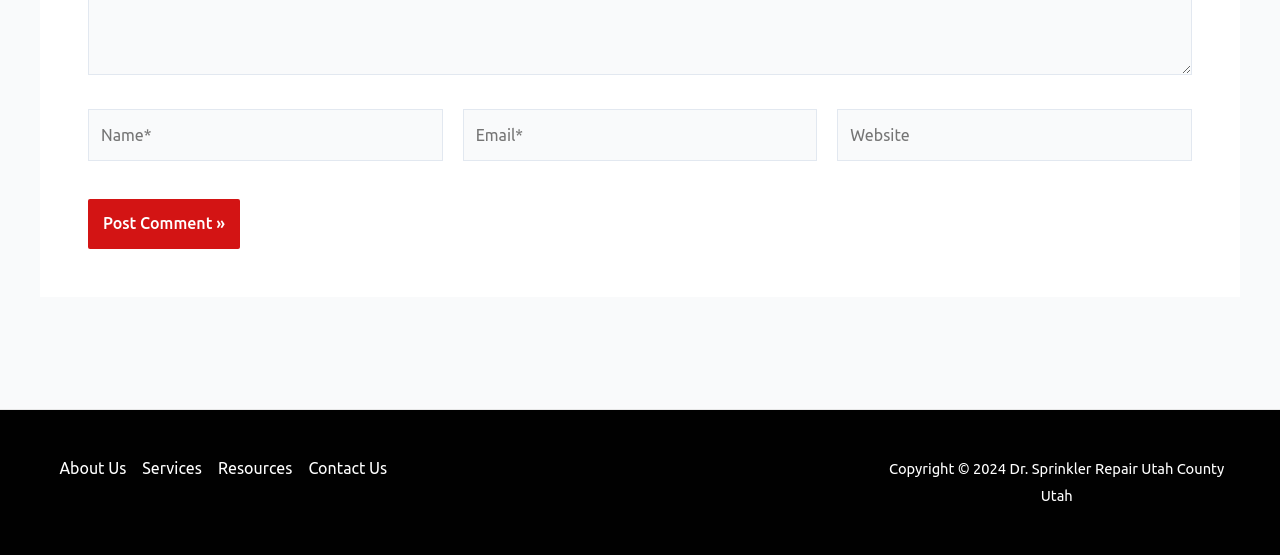Bounding box coordinates should be in the format (top-left x, top-left y, bottom-right x, bottom-right y) and all values should be floating point numbers between 0 and 1. Determine the bounding box coordinate for the UI element described as: Ul Haq Syed Hammad

None